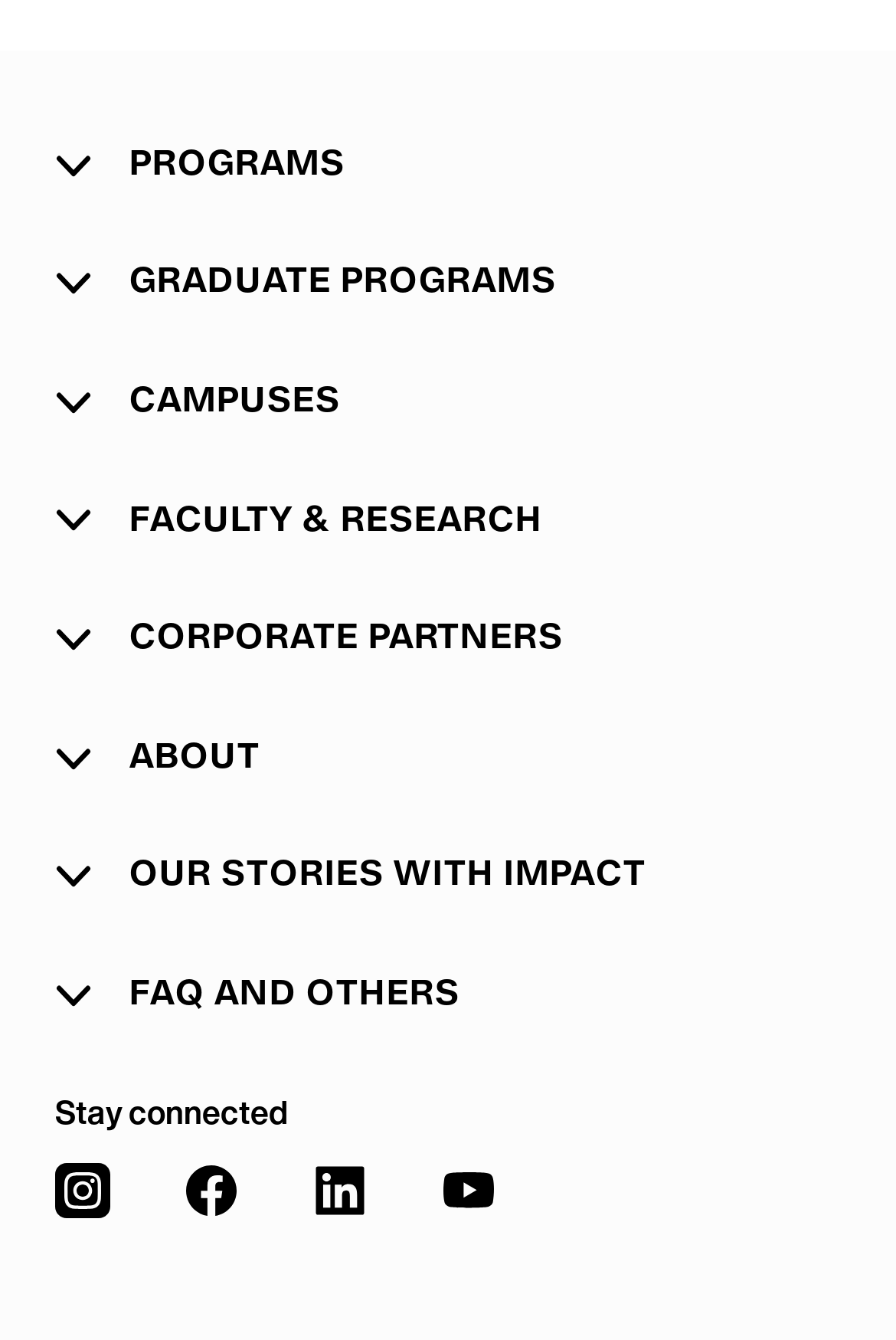Please locate the UI element described by "ChevronDownXFat Programs" and provide its bounding box coordinates.

[0.062, 0.106, 0.385, 0.14]